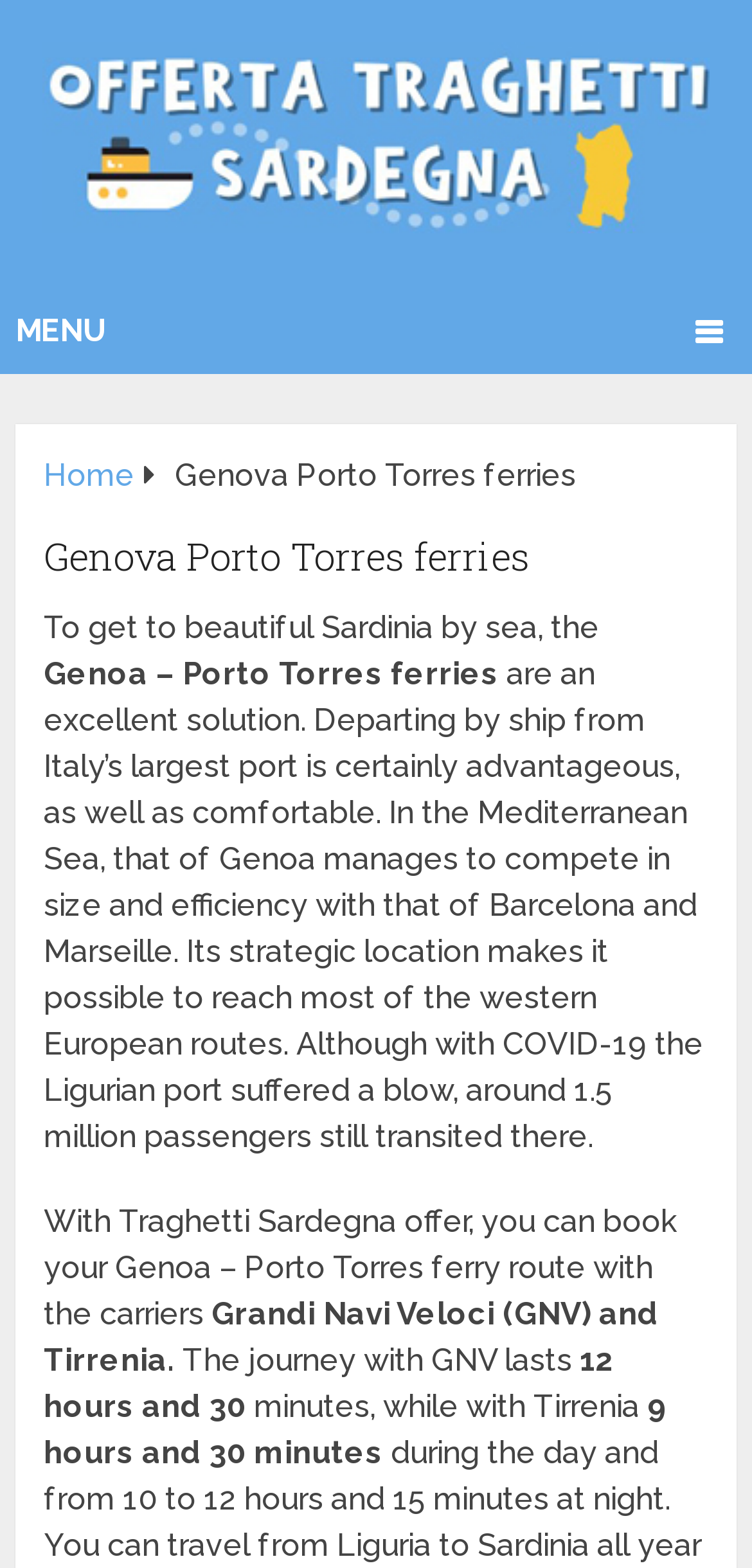Identify and generate the primary title of the webpage.

Genova Porto Torres ferries